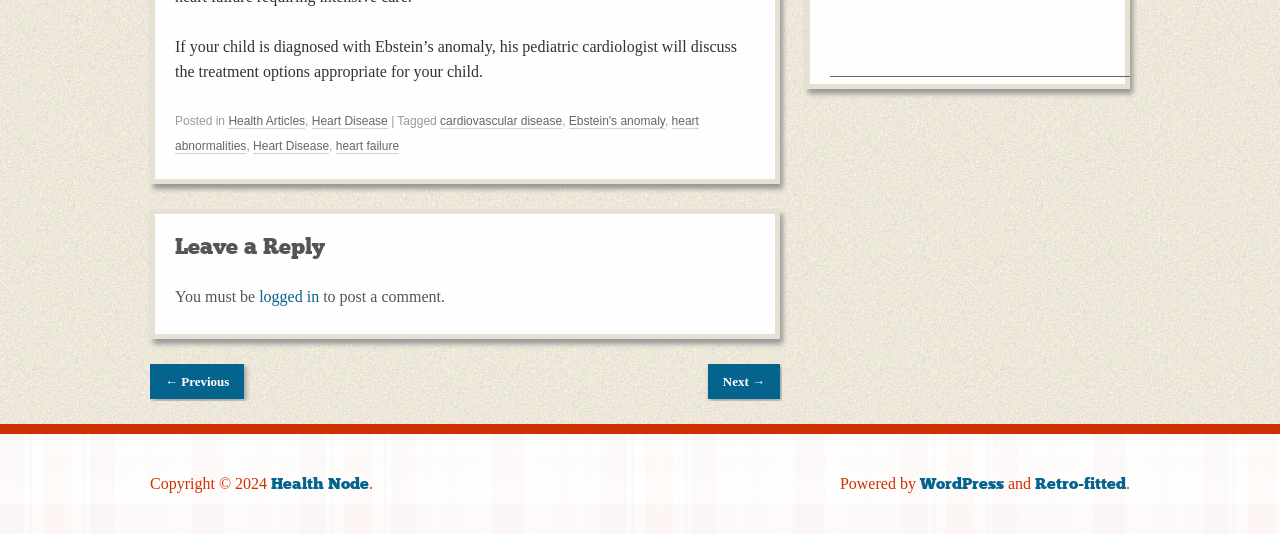Find the bounding box of the UI element described as: "WordPress". The bounding box coordinates should be given as four float values between 0 and 1, i.e., [left, top, right, bottom].

[0.719, 0.887, 0.784, 0.922]